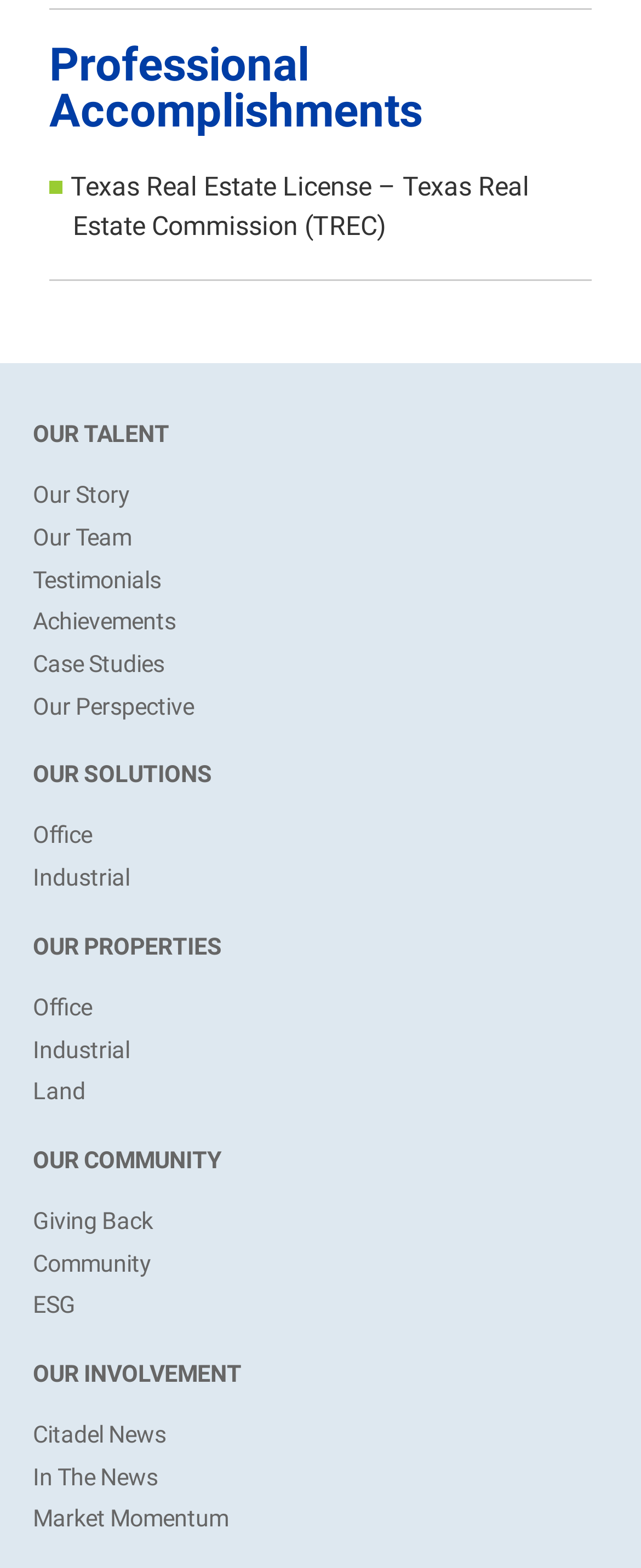Provide the bounding box coordinates for the UI element that is described by this text: "Session Knowledge Center". The coordinates should be in the form of four float numbers between 0 and 1: [left, top, right, bottom].

None